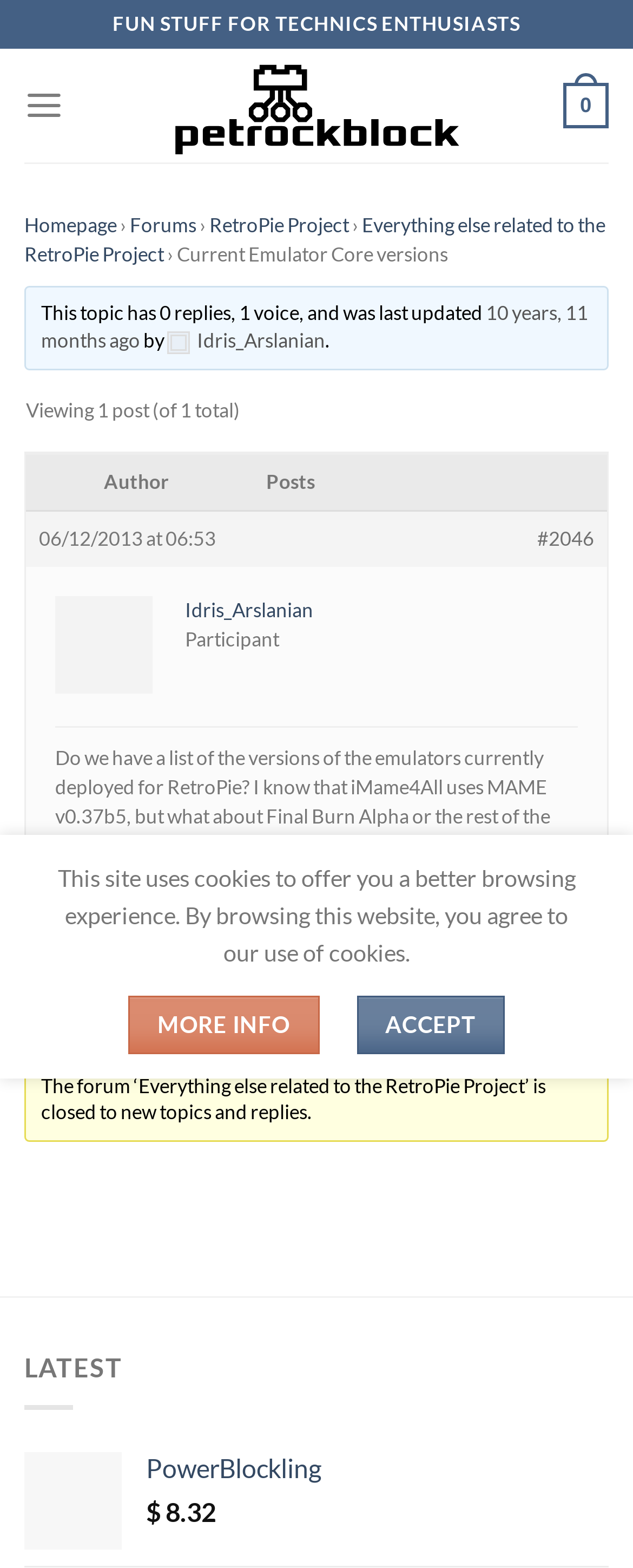Pinpoint the bounding box coordinates of the element to be clicked to execute the instruction: "Click the 'Menu' link".

[0.038, 0.042, 0.101, 0.093]